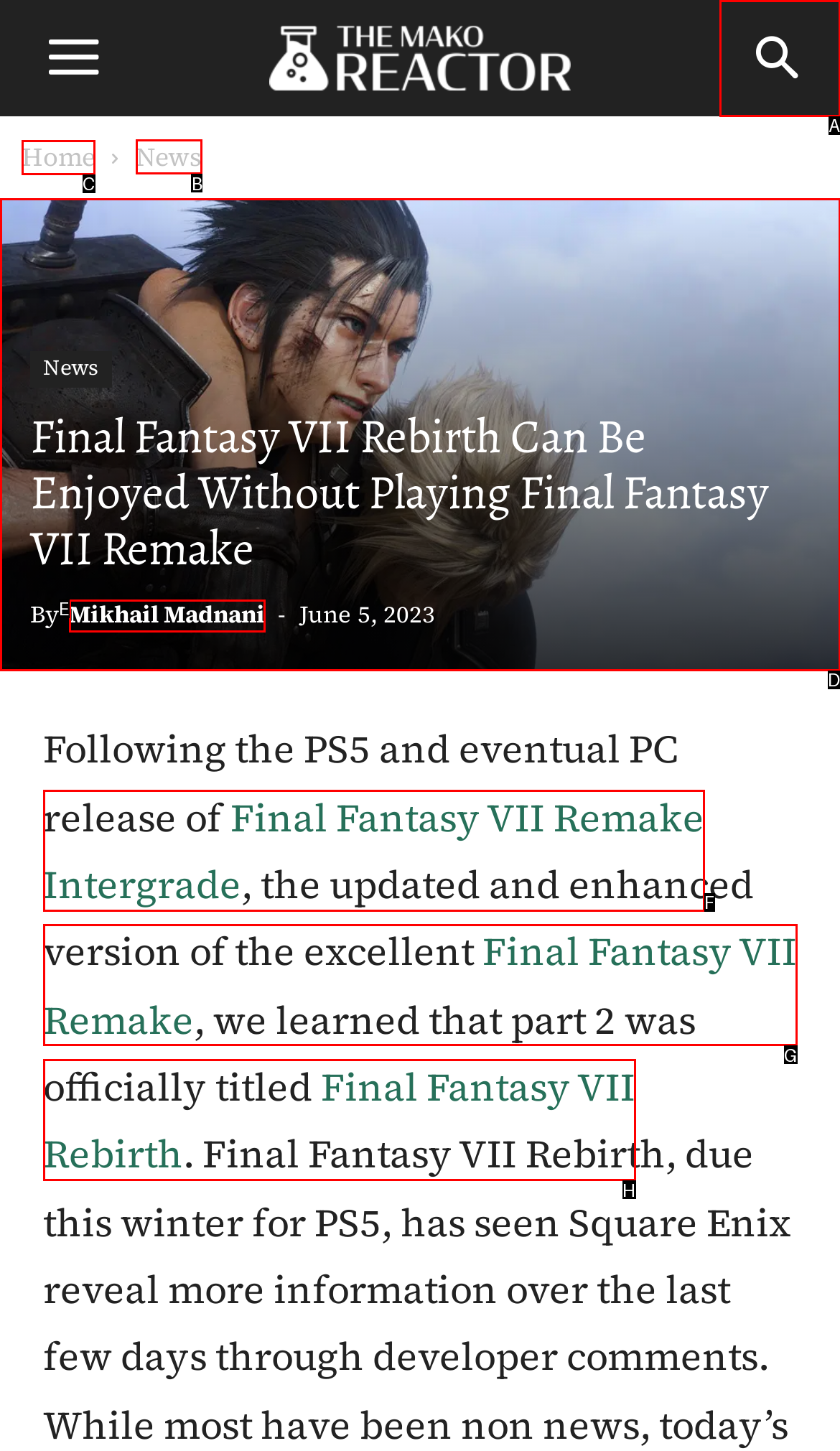Based on the task: Go to the 'LIVE' page, which UI element should be clicked? Answer with the letter that corresponds to the correct option from the choices given.

None